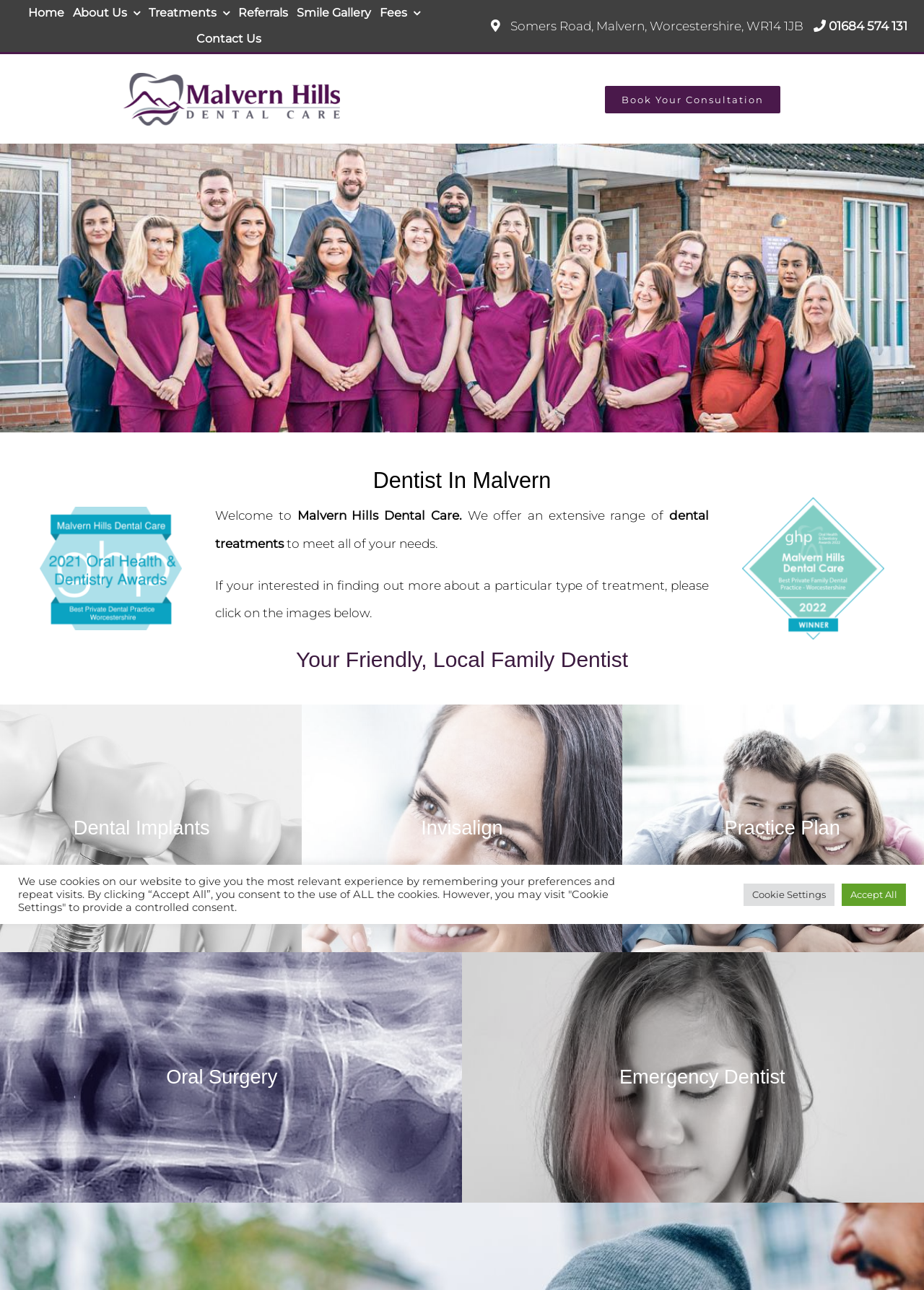Locate the bounding box coordinates of the element that needs to be clicked to carry out the instruction: "View the Smile Gallery". The coordinates should be given as four float numbers ranging from 0 to 1, i.e., [left, top, right, bottom].

[0.321, 0.0, 0.402, 0.02]